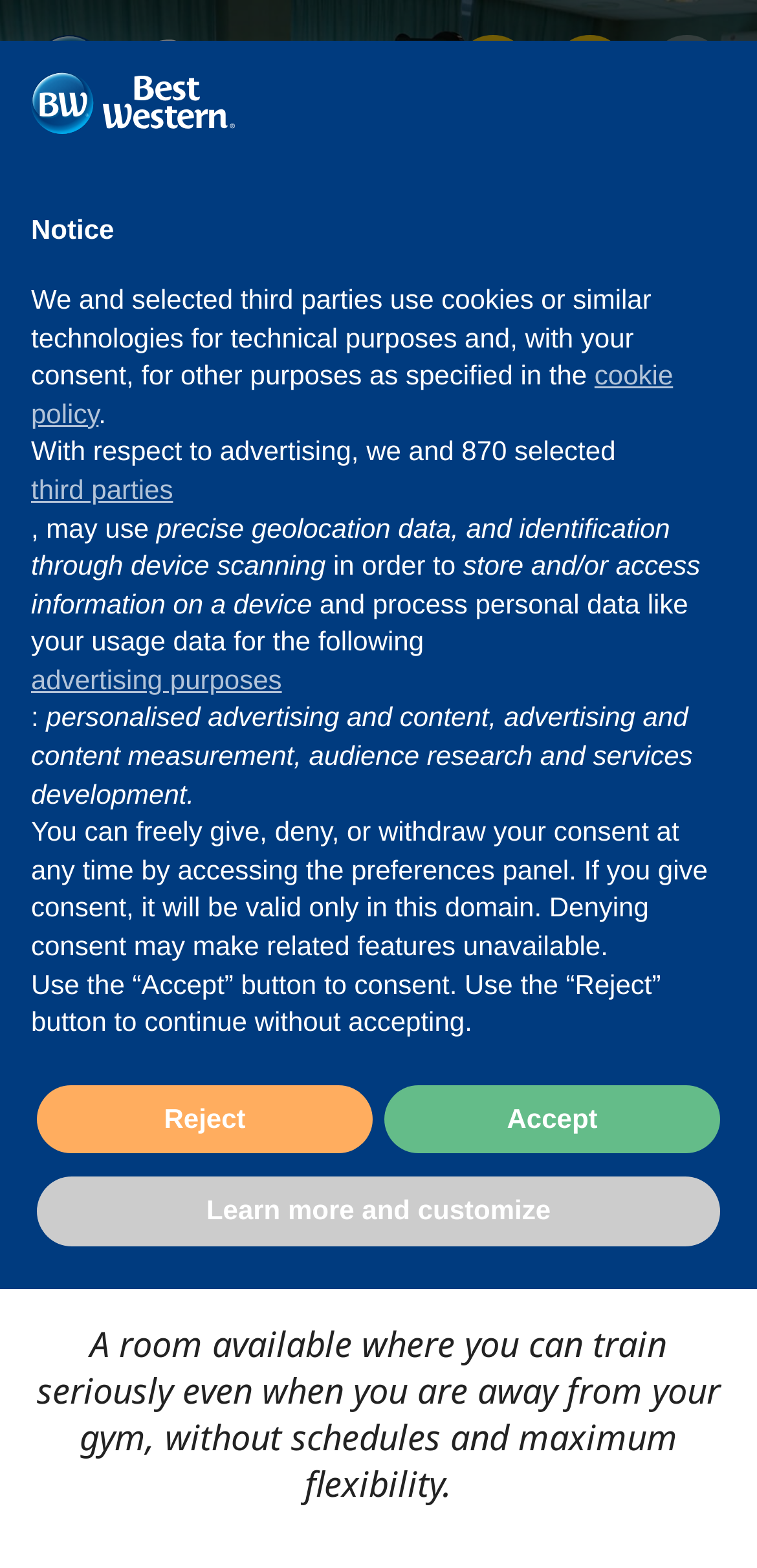Refer to the image and provide a thorough answer to this question:
What is the benefit of booking on the official website?

I found the answer by reading the static text element with the text 'Only here on the official website Best Western' followed by 'you get the best rate guaranteed' which implies that booking on the official website guarantees the best rate.